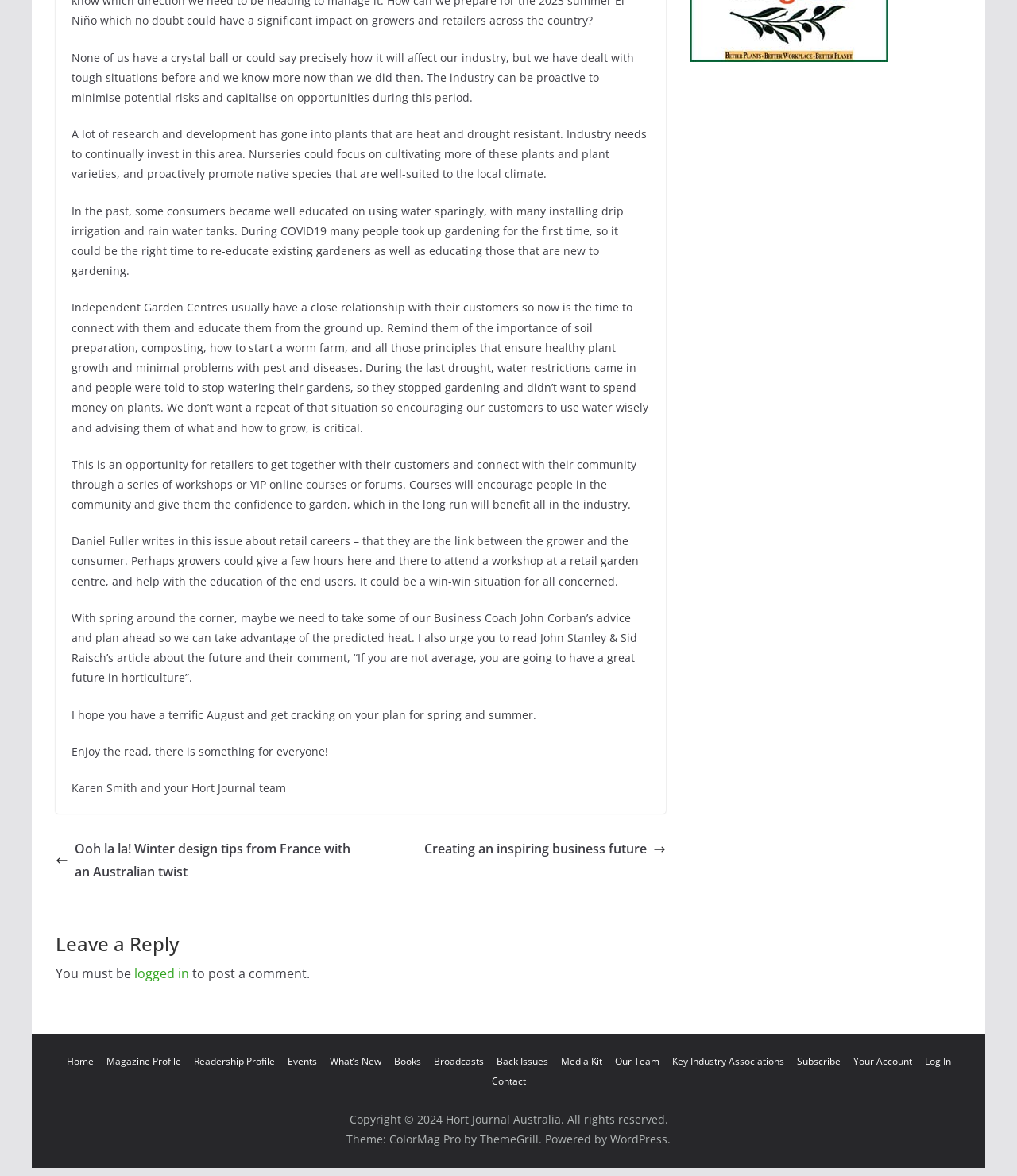Show me the bounding box coordinates of the clickable region to achieve the task as per the instruction: "Click on the 'Home' link".

[0.065, 0.896, 0.092, 0.908]